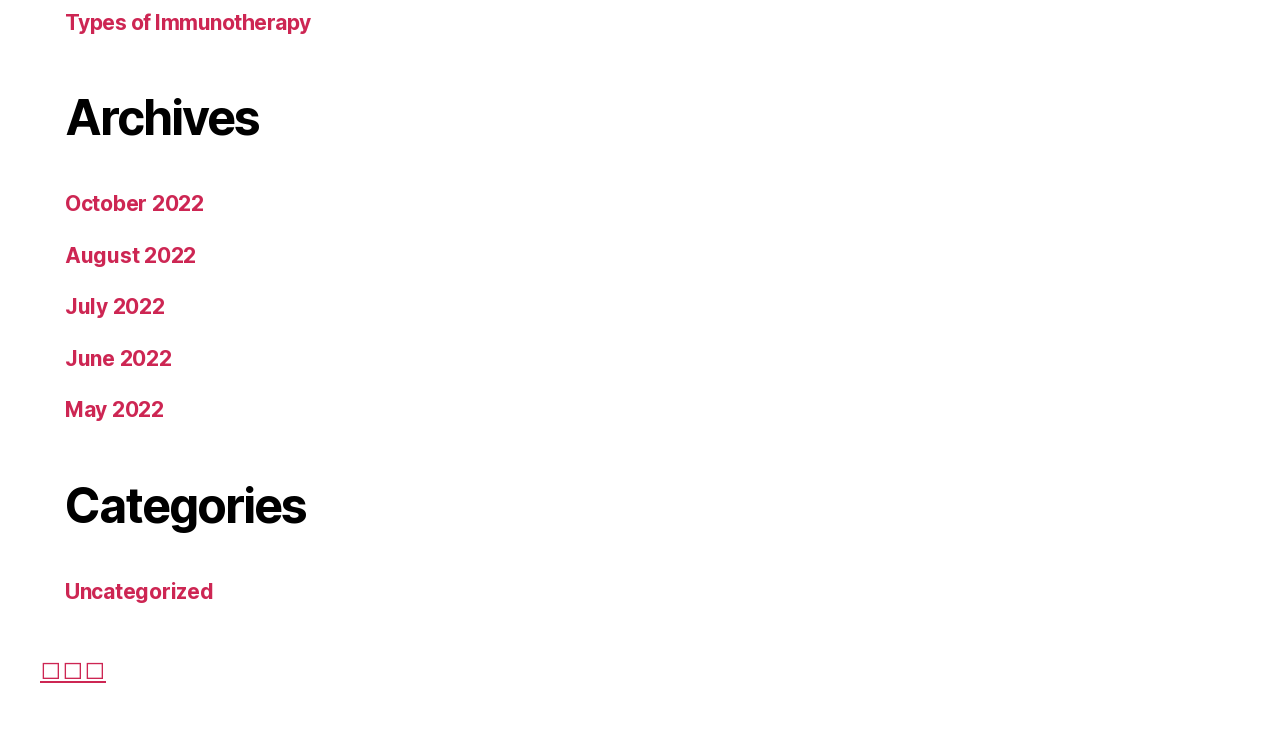What is the purpose of the links with dates on this webpage?
Can you give a detailed and elaborate answer to the question?

The links with dates, such as 'October 2022', 'August 2022', etc., are categorized under the heading 'Archives'. This suggests that these links are meant to provide access to archived content, allowing users to view past content organized by date.